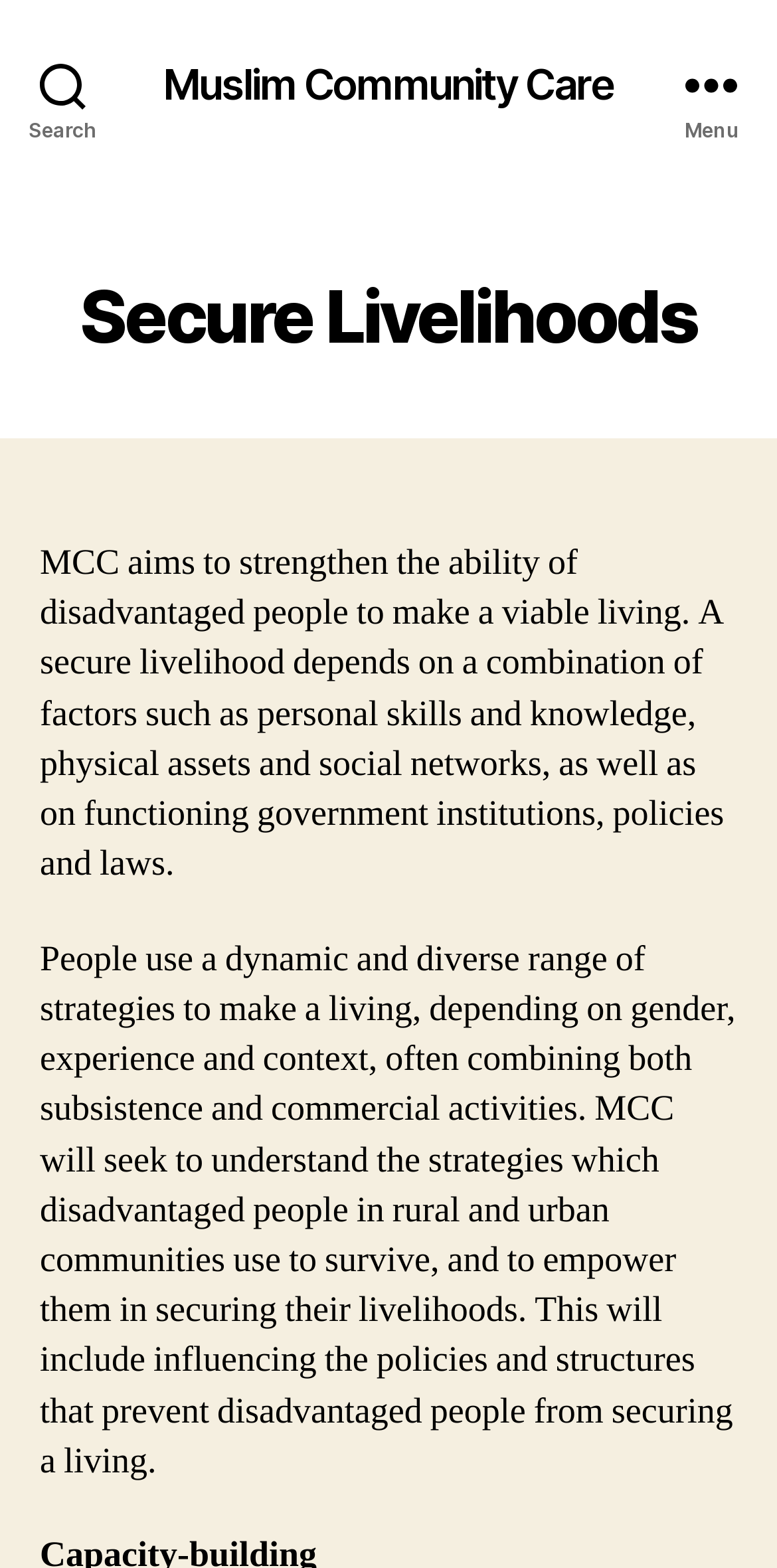Please determine the bounding box coordinates for the UI element described as: "Muslim Community Care".

[0.209, 0.04, 0.791, 0.067]